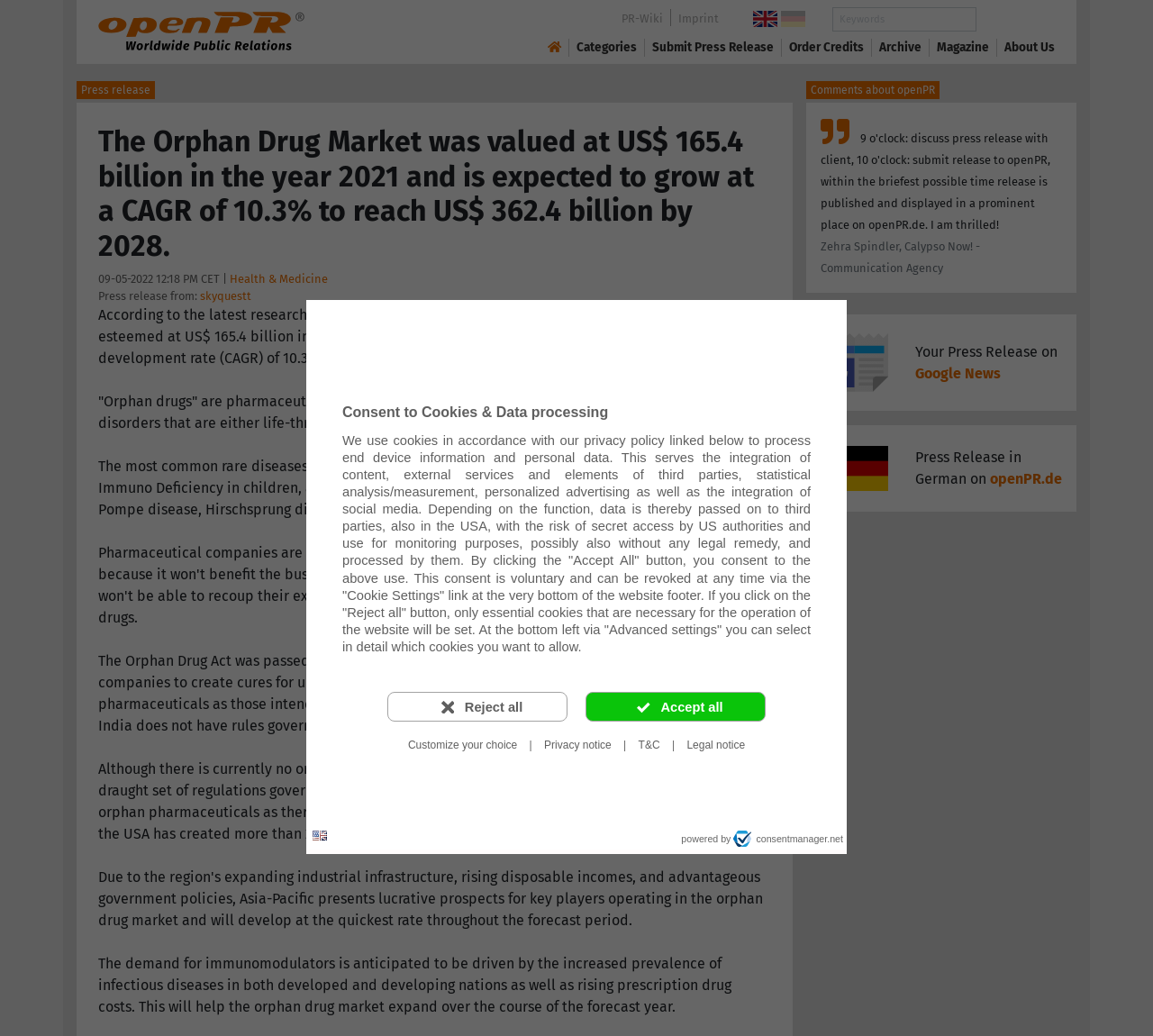Identify the bounding box coordinates of the region I need to click to complete this instruction: "Read the About Us page".

[0.871, 0.037, 0.915, 0.055]